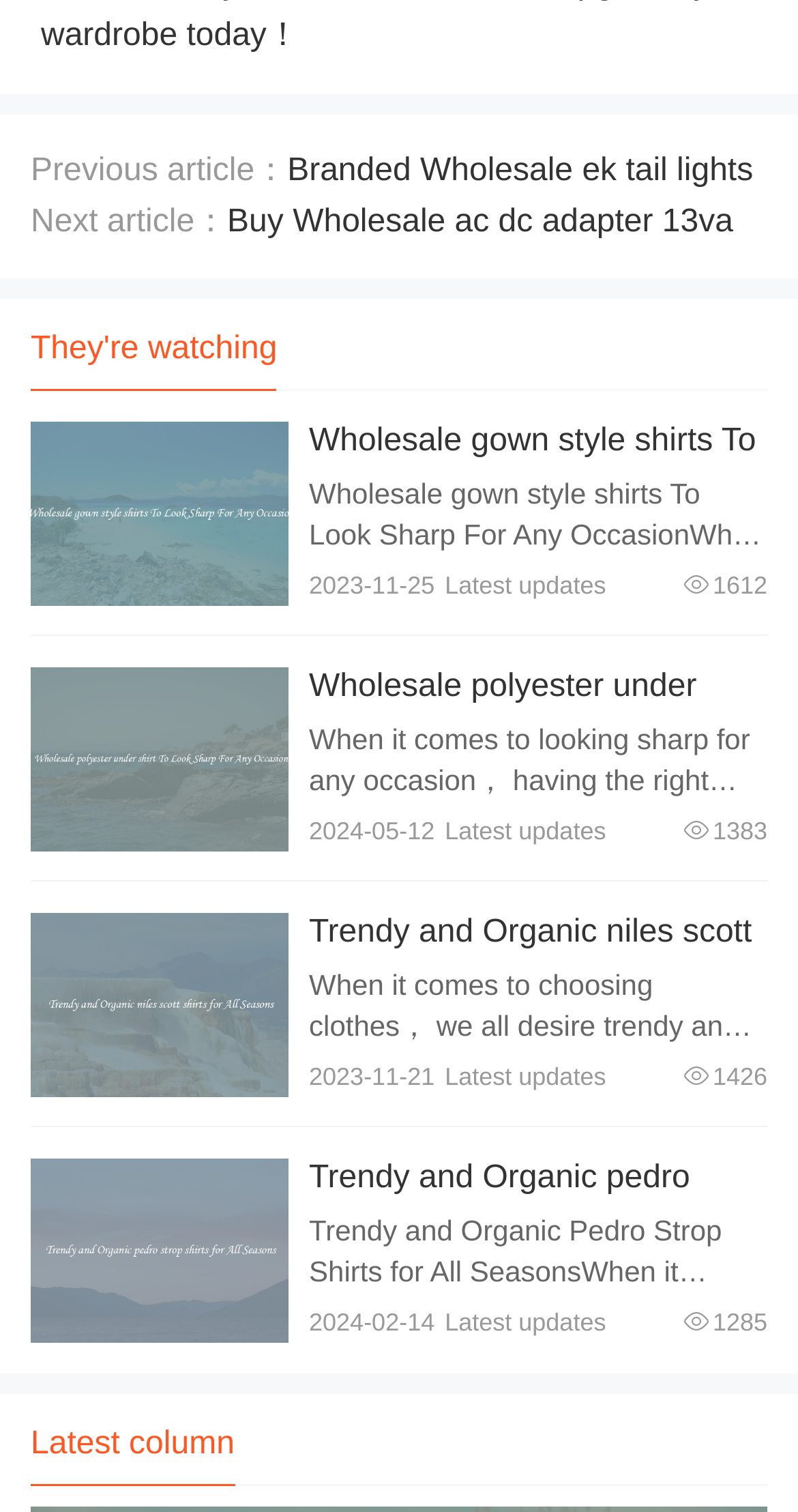Determine the bounding box coordinates of the element that should be clicked to execute the following command: "View details of the trendy and organic niles scott shirts".

[0.038, 0.604, 0.362, 0.726]